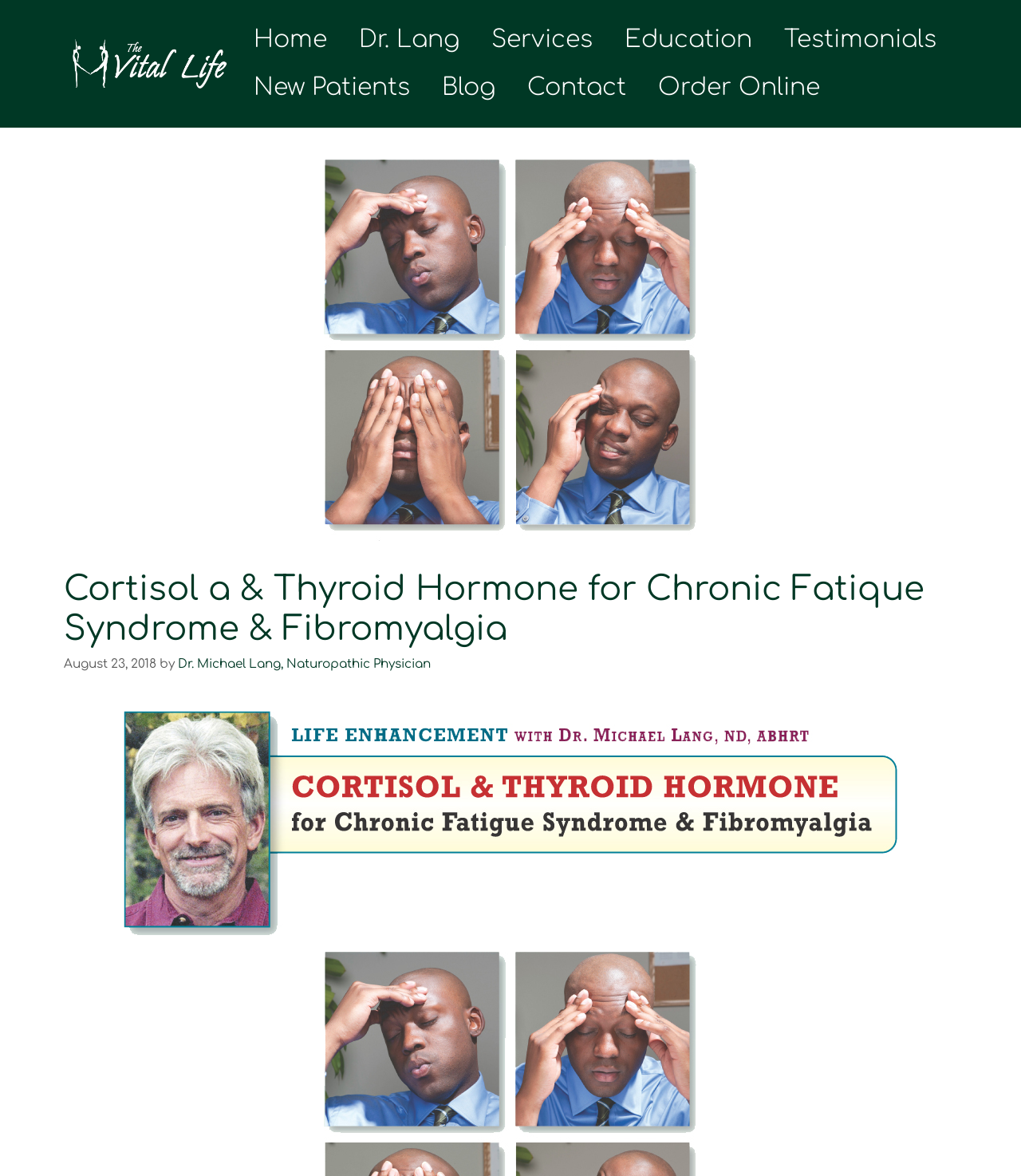Could you find the bounding box coordinates of the clickable area to complete this instruction: "contact the doctor"?

[0.501, 0.054, 0.629, 0.095]